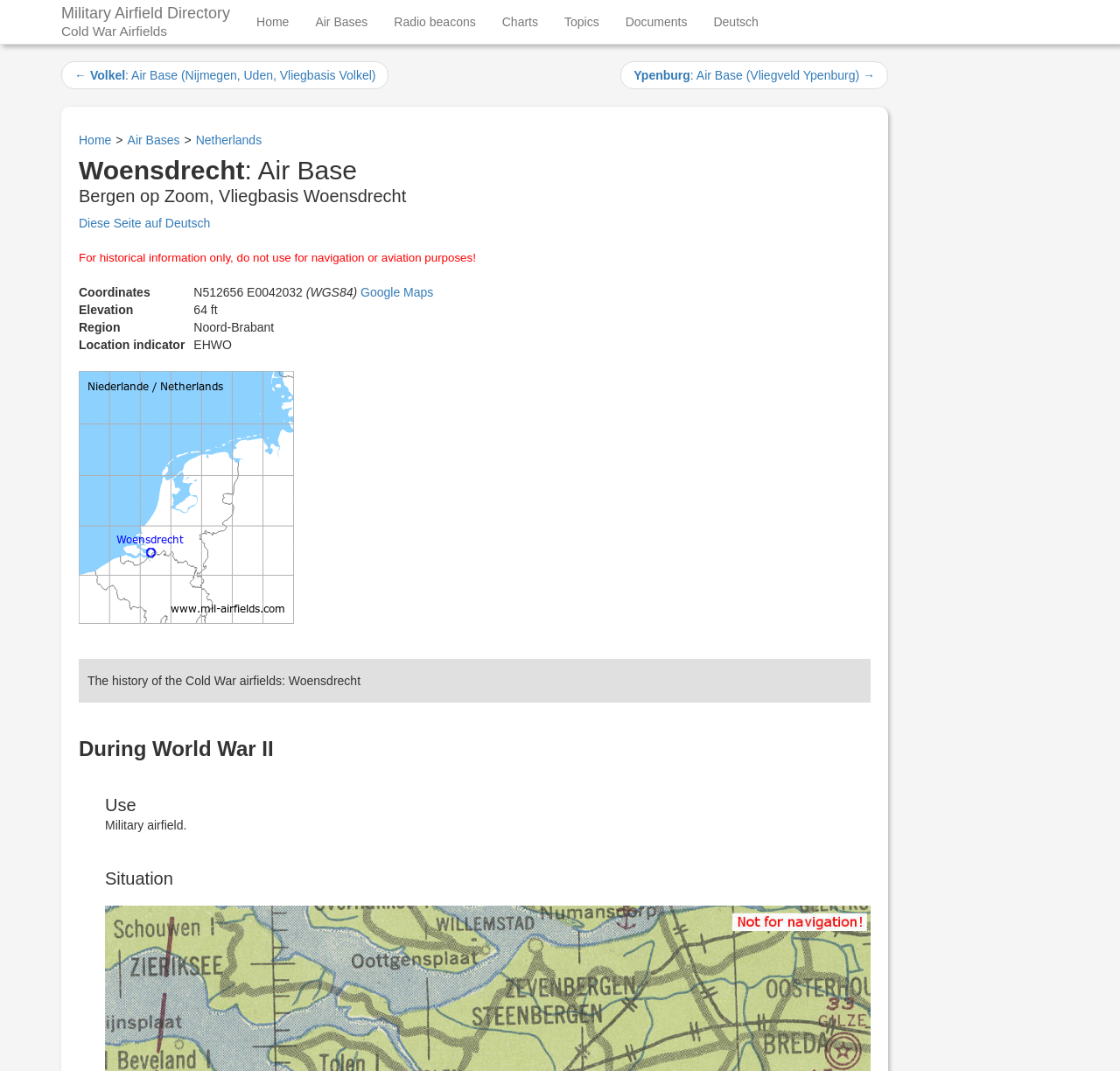Please provide the bounding box coordinates in the format (top-left x, top-left y, bottom-right x, bottom-right y). Remember, all values are floating point numbers between 0 and 1. What is the bounding box coordinate of the region described as: Military Airfield DirectoryCold War Airfields

[0.043, 0.0, 0.217, 0.041]